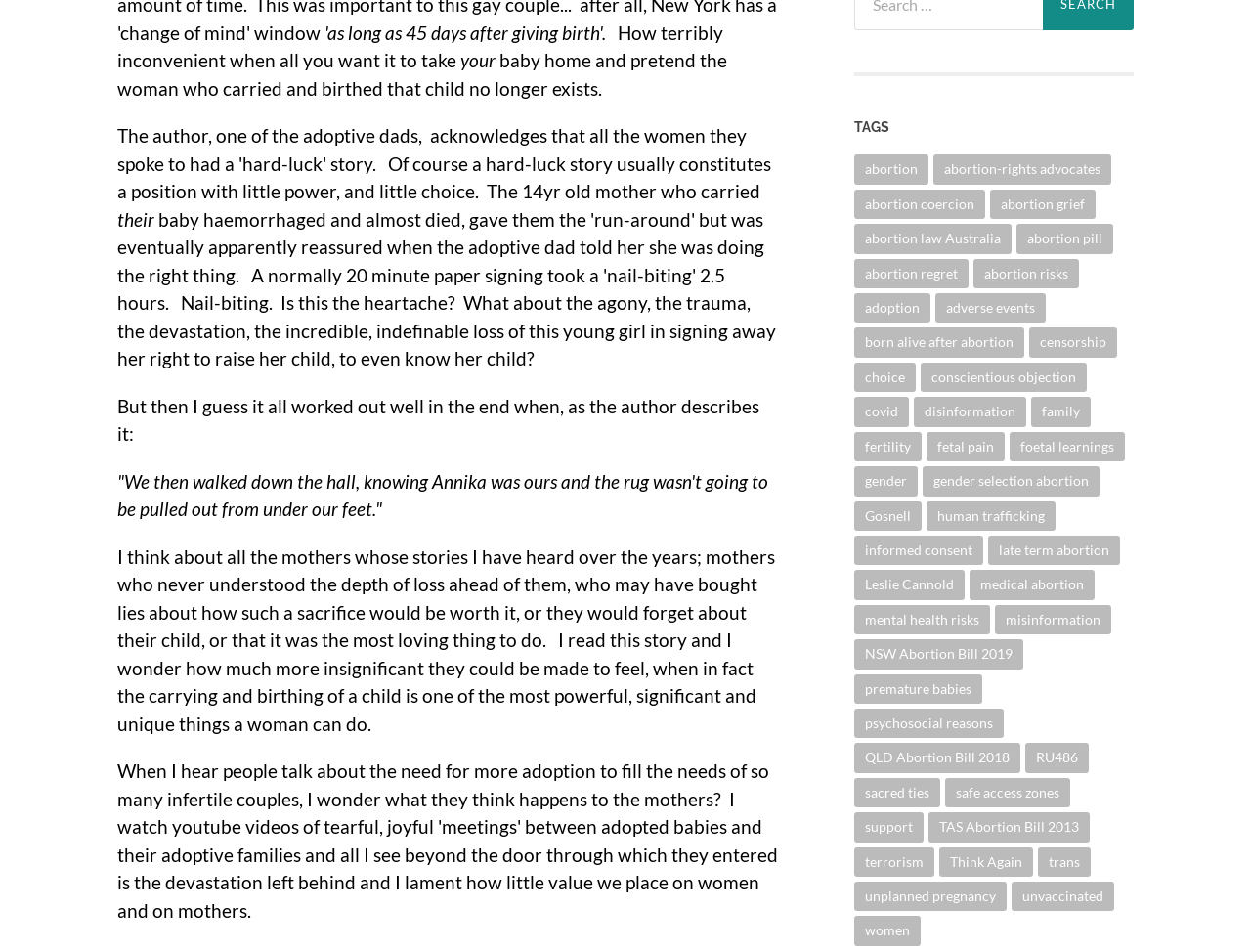What is the author's tone towards mothers who have had abortions?
Using the image as a reference, give a one-word or short phrase answer.

Empathetic